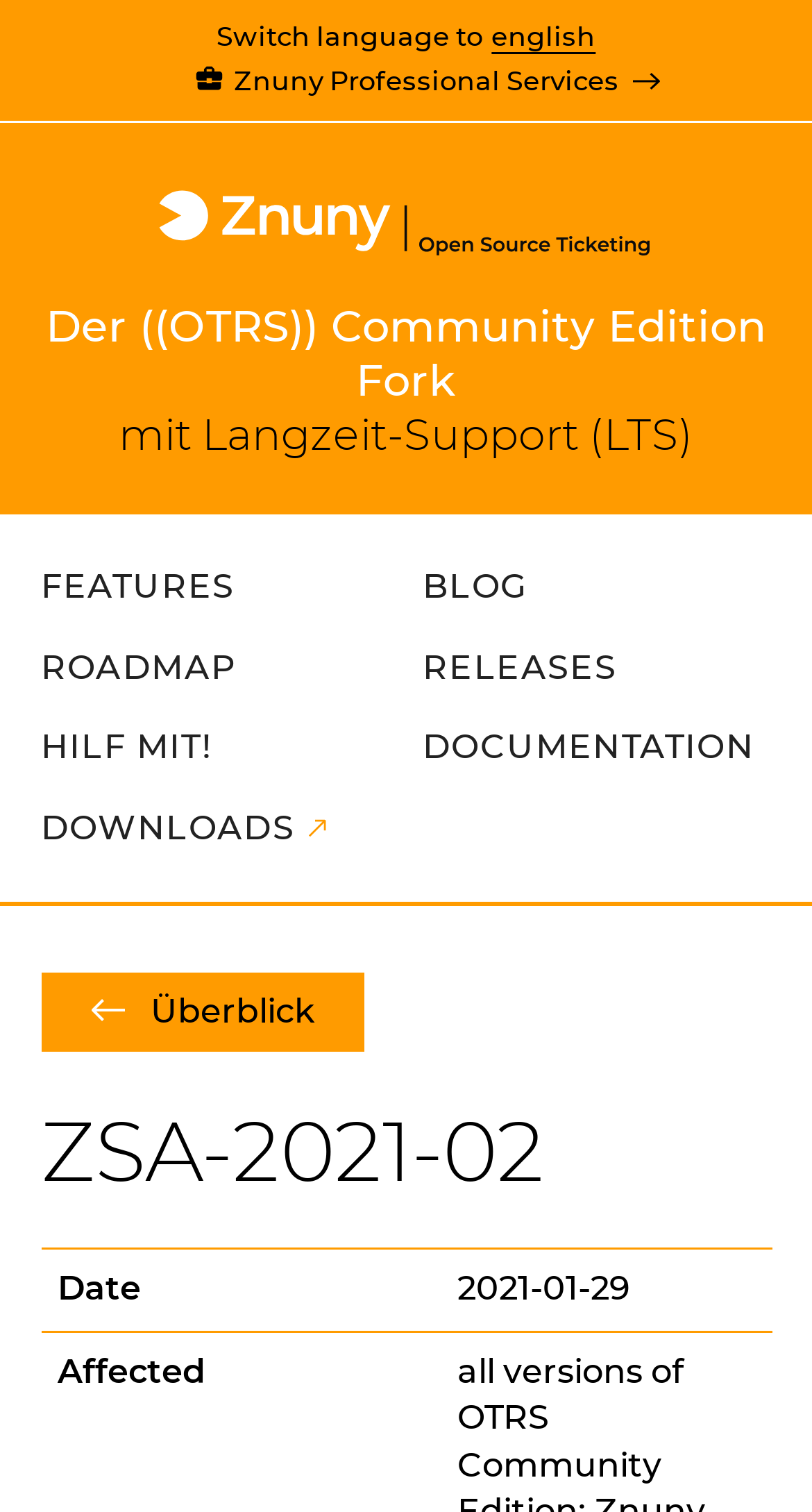Identify the bounding box coordinates of the clickable region required to complete the instruction: "Read the blog". The coordinates should be given as four float numbers within the range of 0 and 1, i.e., [left, top, right, bottom].

[0.521, 0.363, 0.909, 0.416]